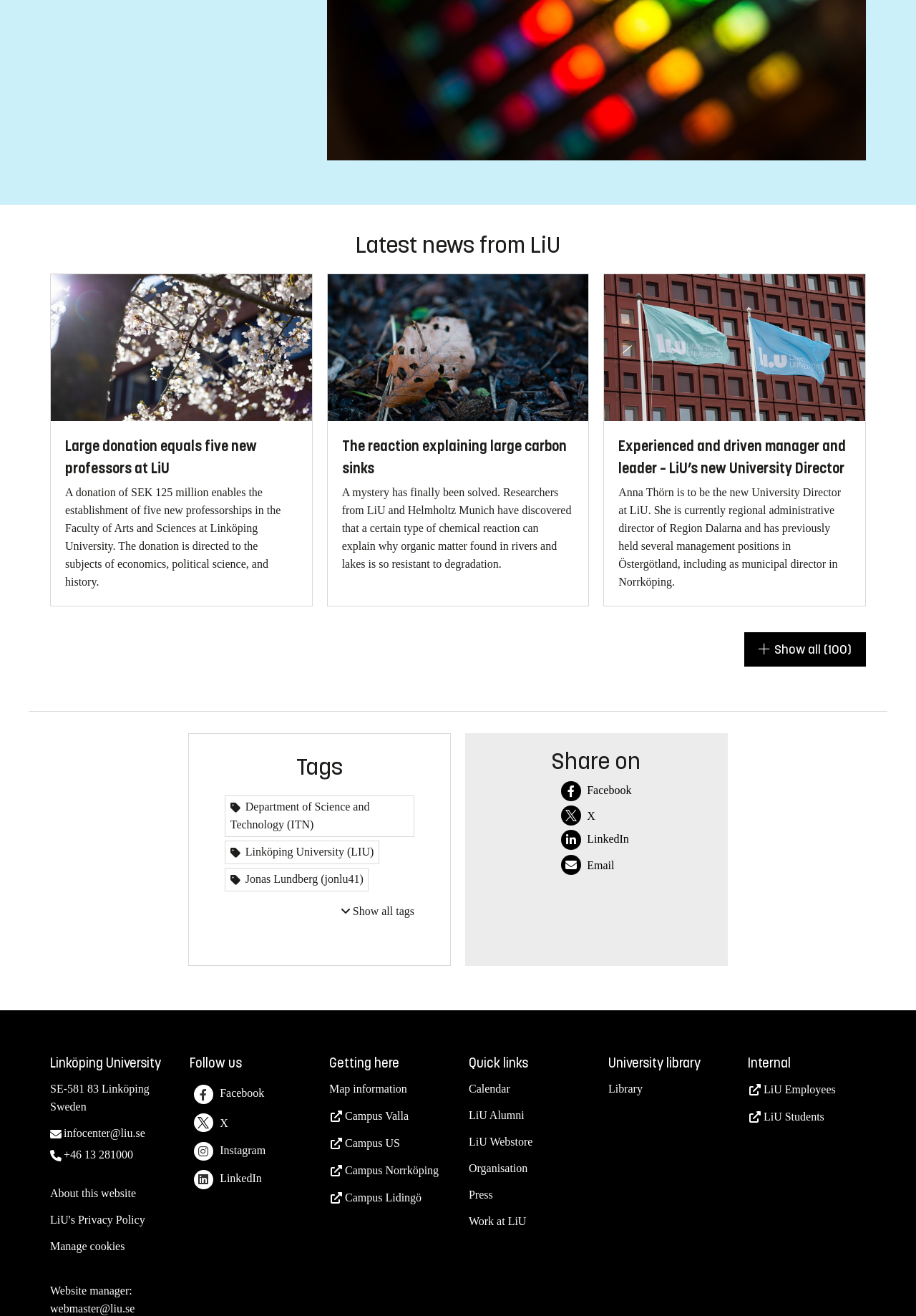Using the webpage screenshot, find the UI element described by LiU Employees. Provide the bounding box coordinates in the format (top-left x, top-left y, bottom-right x, bottom-right y), ensuring all values are floating point numbers between 0 and 1.

[0.816, 0.823, 0.912, 0.833]